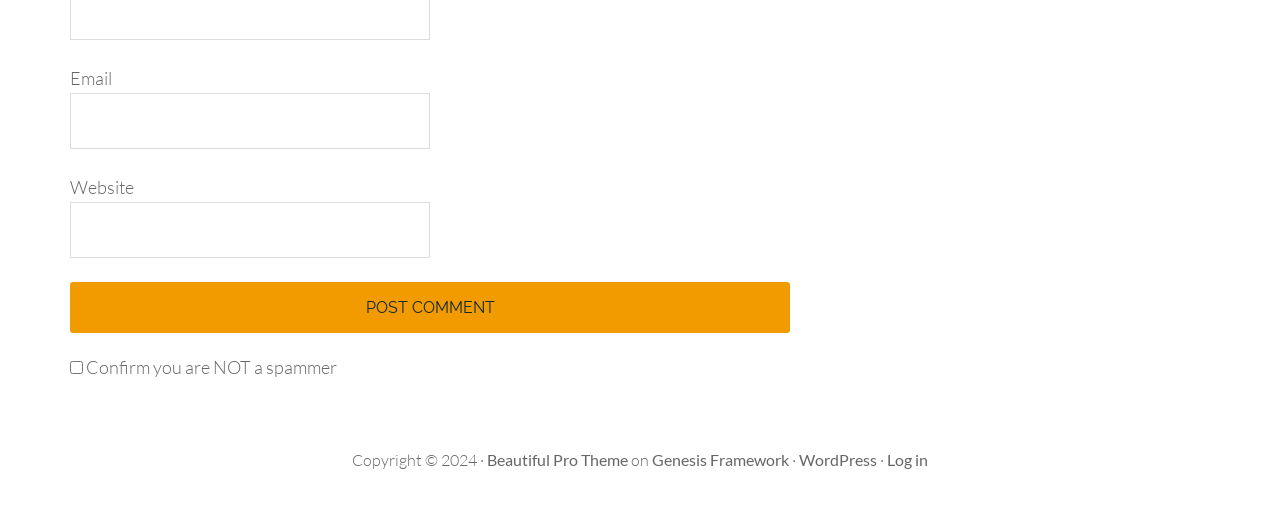Please specify the bounding box coordinates of the area that should be clicked to accomplish the following instruction: "Check the spammer confirmation box". The coordinates should consist of four float numbers between 0 and 1, i.e., [left, top, right, bottom].

[0.055, 0.705, 0.065, 0.73]